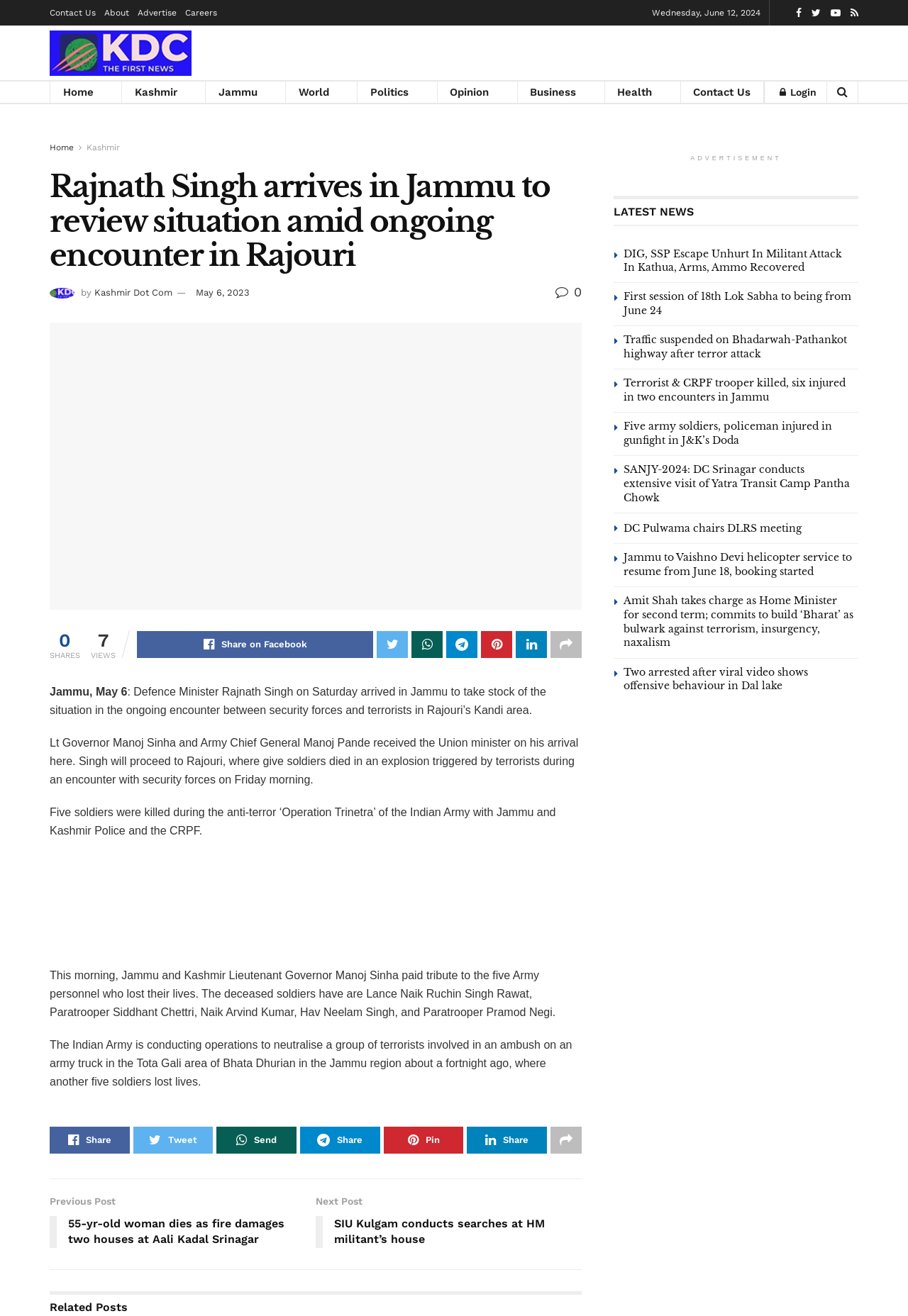What is the name of the area where five soldiers died in an explosion?
Look at the image and answer the question with a single word or phrase.

Rajouri's Kandi area